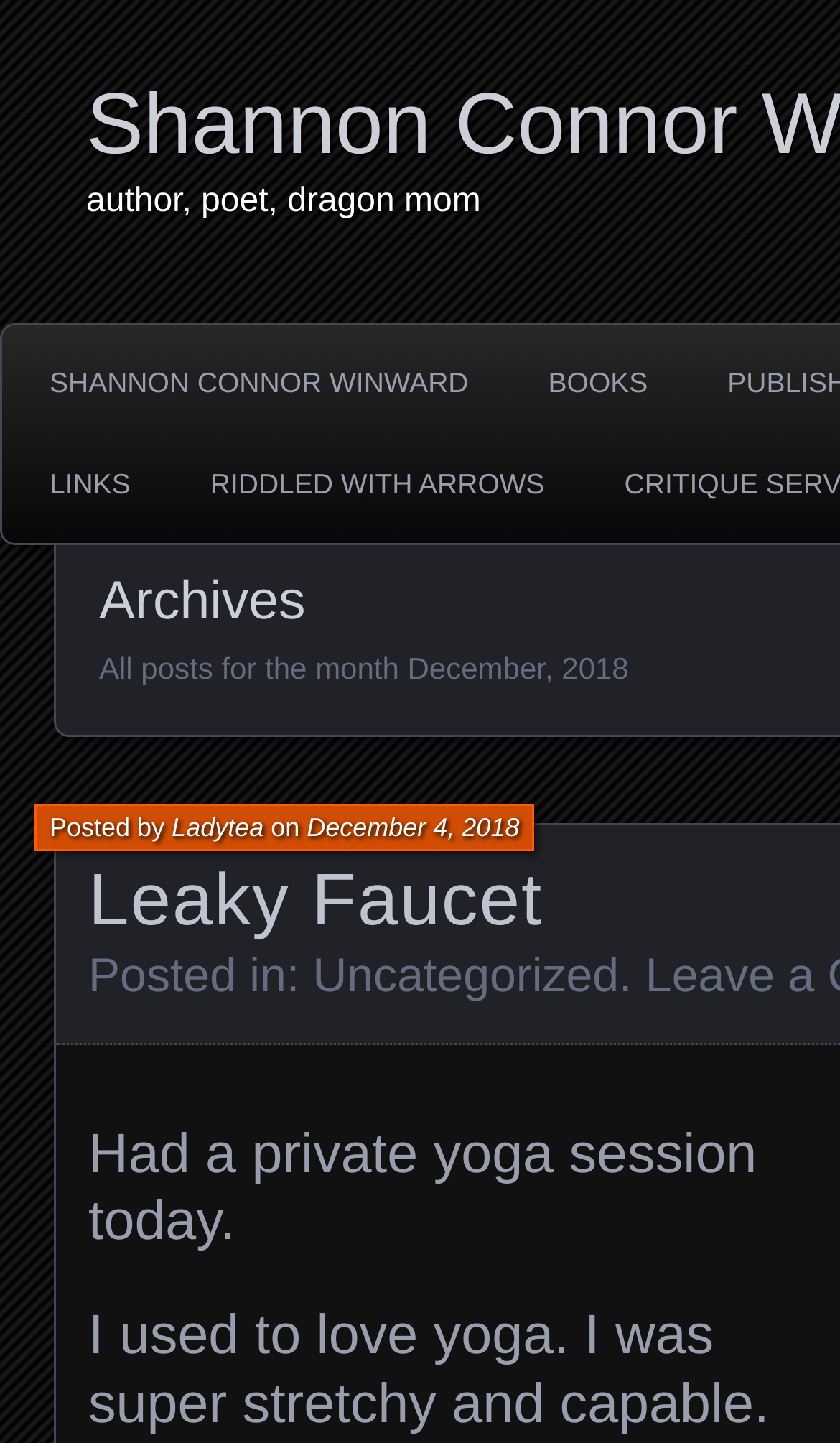Highlight the bounding box of the UI element that corresponds to this description: "December 4, 2018".

[0.365, 0.563, 0.618, 0.584]